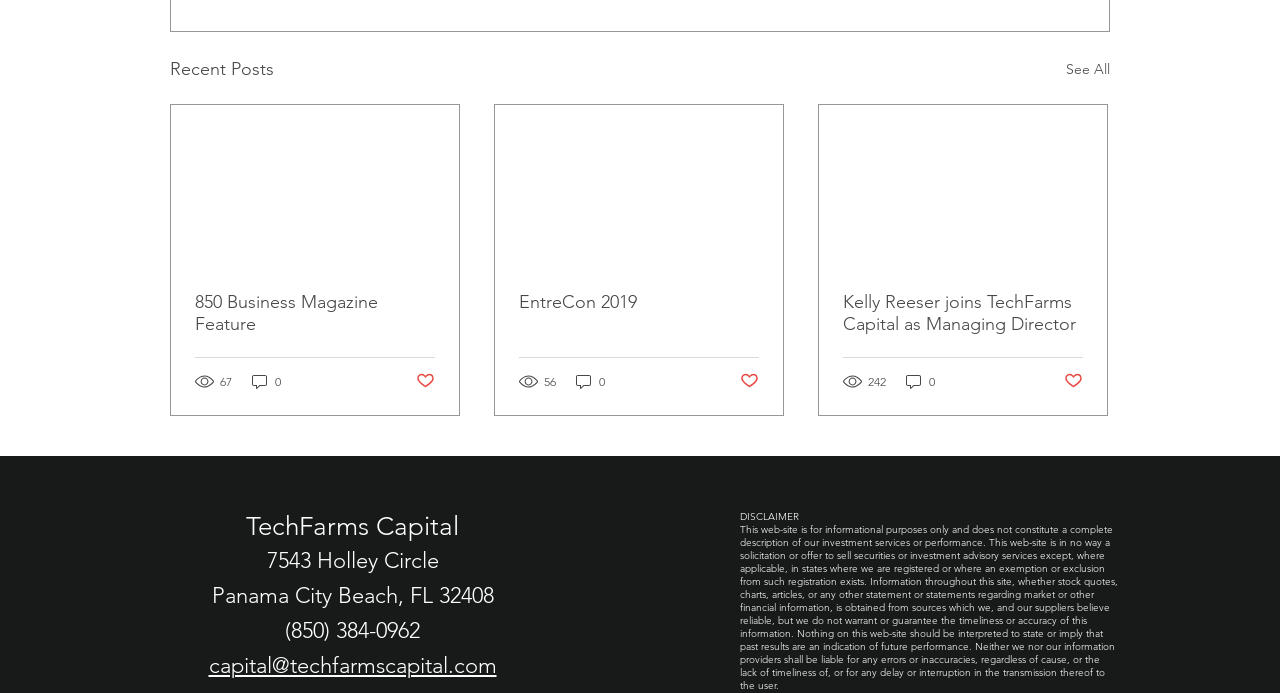Find the bounding box coordinates of the element I should click to carry out the following instruction: "Click on the 'Post not marked as liked' button".

[0.325, 0.535, 0.34, 0.566]